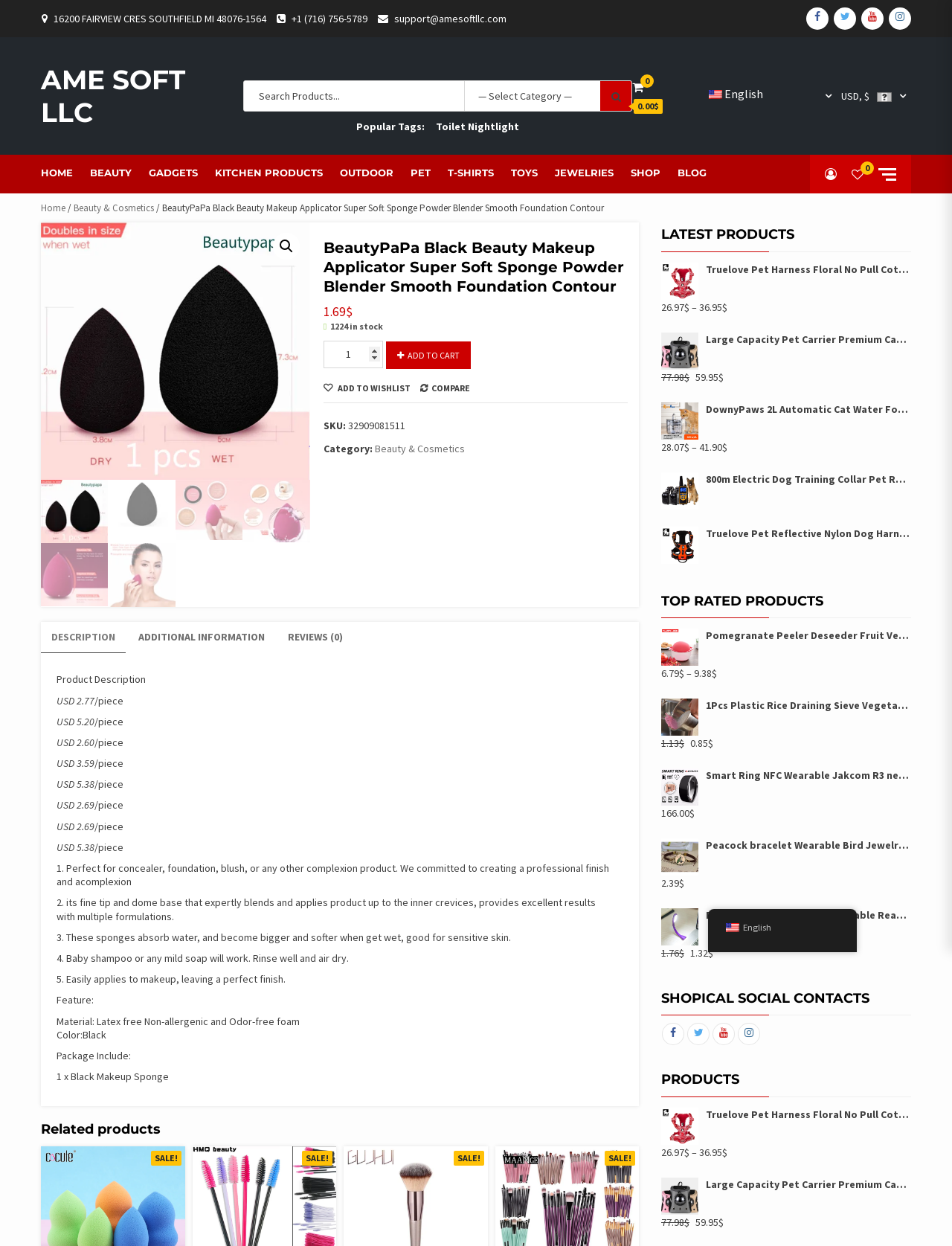Explain in detail what you observe on this webpage.

This webpage is an e-commerce product page for a beauty product called "BeautyPaPa Black Beauty Makeup Applicator Super Soft Sponge Powder Blender Smooth Foundation Contour Blending Puff". 

At the top of the page, there is a navigation menu with links to various categories such as "HOME", "BEAUTY", "GADGETS", and more. Below the navigation menu, there is a breadcrumb trail showing the current location of the product within the website's hierarchy.

On the left side of the page, there is a section displaying the product's images. There are multiple images of the product, showcasing it from different angles.

To the right of the images, there is a section providing detailed information about the product. This section includes the product's name, price ($1.69), and availability (1224 in stock). There are also buttons to add the product to the cart or wishlist, as well as a link to compare the product with others.

Below the product information section, there is a tab list with three tabs: "DESCRIPTION", "ADDITIONAL INFORMATION", and "REVIEWS (0)". The "DESCRIPTION" tab is currently selected, displaying a product description and pricing information.

At the top right corner of the page, there is a search bar with a dropdown menu and a button to submit the search query. Next to the search bar, there are links to social media platforms such as Facebook, Twitter, YouTube, and Instagram.

At the bottom of the page, there is a footer section with links to various pages such as "HOME", "SHOP", and "BLOG", as well as a section displaying the company's contact information, including address and phone number.